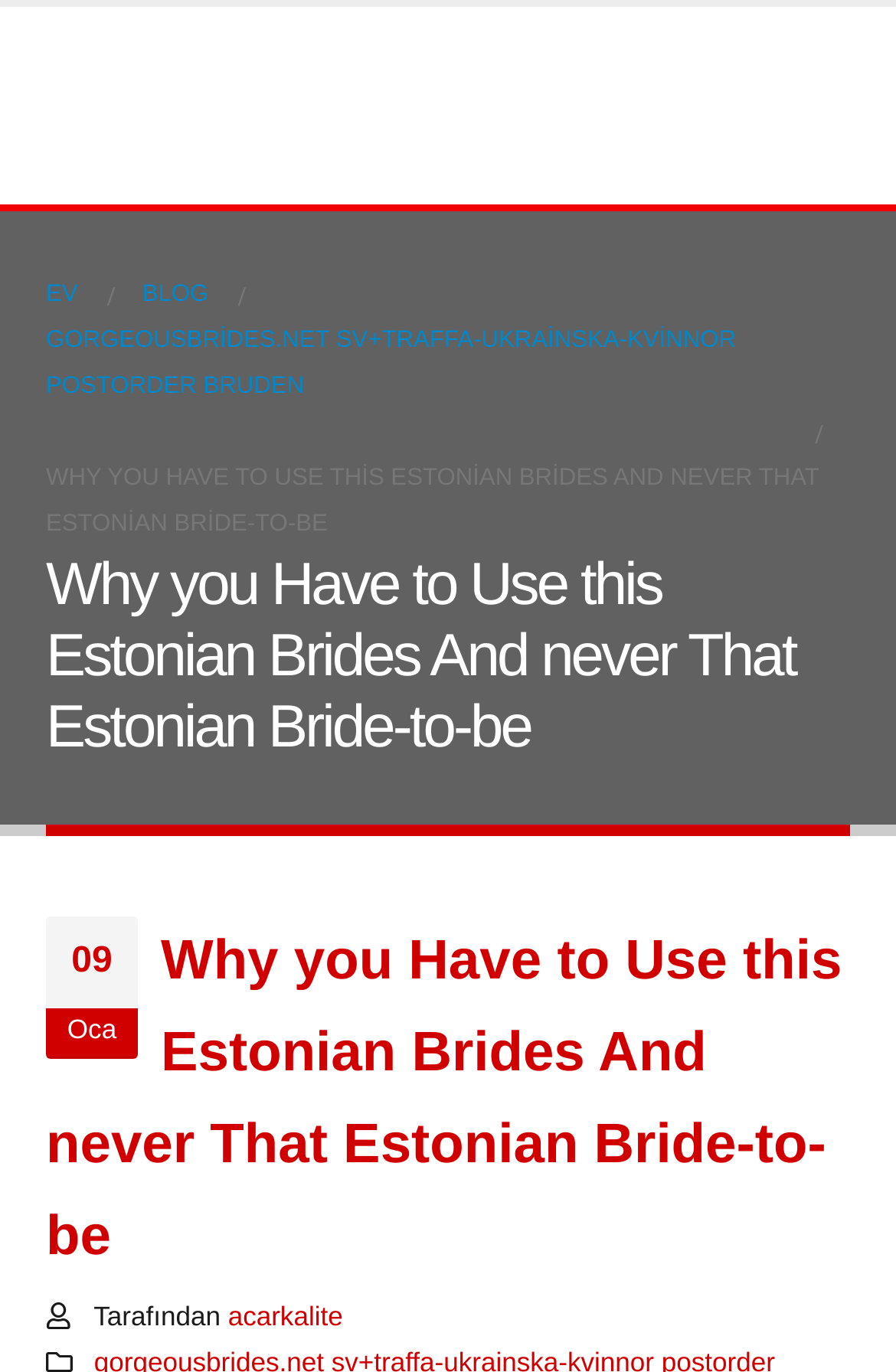Please identify and generate the text content of the webpage's main heading.

Why you Have to Use this Estonian Brides And never That Estonian Bride-to-be